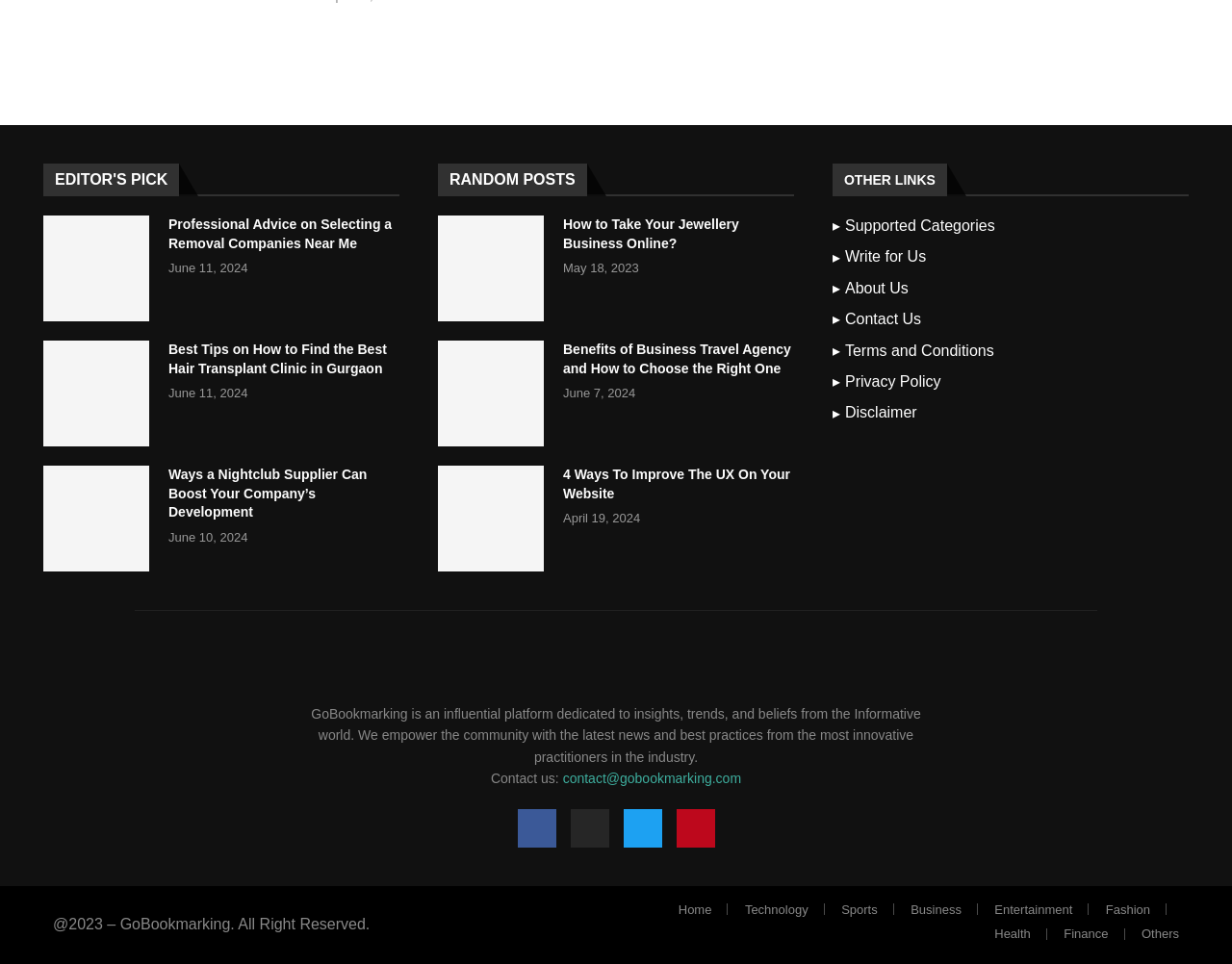Find and indicate the bounding box coordinates of the region you should select to follow the given instruction: "Visit the 'About Us' page".

[0.686, 0.288, 0.737, 0.311]